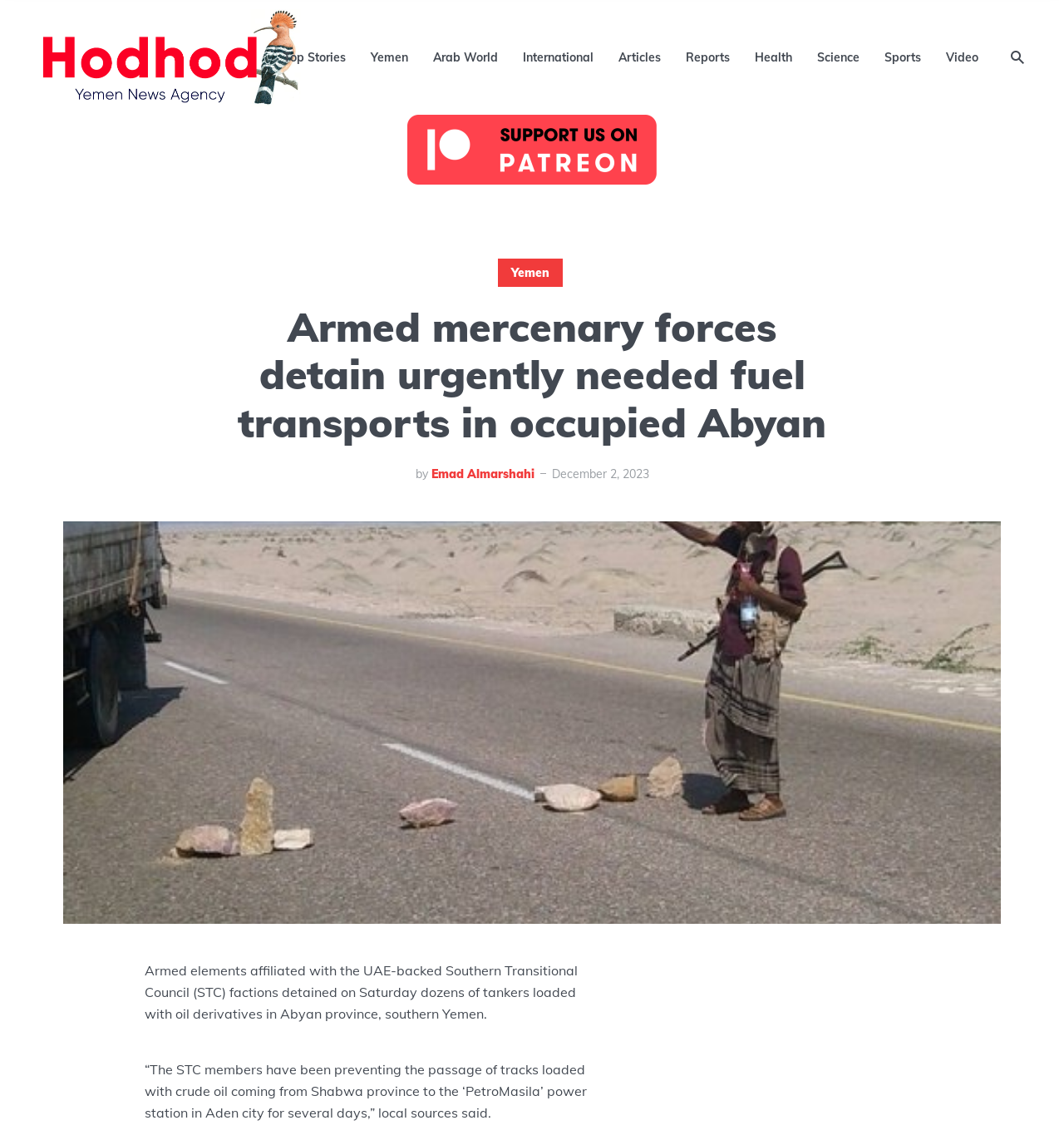Describe the webpage in detail, including text, images, and layout.

The webpage appears to be a news article from the Hodhod Yemen News Agency. At the top left, there is a logo image of the news agency. Below the logo, there are several links to different categories, including "Top Stories", "Yemen", "Arab World", "International", "Articles", "Reports", "Health", "Science", "Sports", and "Video", arranged horizontally across the top of the page.

In the middle of the page, there is a heading that reads "Armed mercenary forces detain urgently needed fuel transports in occupied Abyan". Below the heading, there is a byline that reads "by Emad Almarshahi" and a date "December 2, 2023".

The main content of the article is divided into two paragraphs. The first paragraph describes how armed elements affiliated with the UAE-backed Southern Transitional Council (STC) factions detained dozens of tankers loaded with oil derivatives in Abyan province, southern Yemen. The second paragraph quotes local sources, stating that the STC members have been preventing the passage of tracks loaded with crude oil coming from Shabwa province to the ‘PetroMasila’ power station in Aden city for several days.

On the right side of the page, there is a link to "Yemen" and another link with a icon. At the very bottom right of the page, there is another link with an icon.